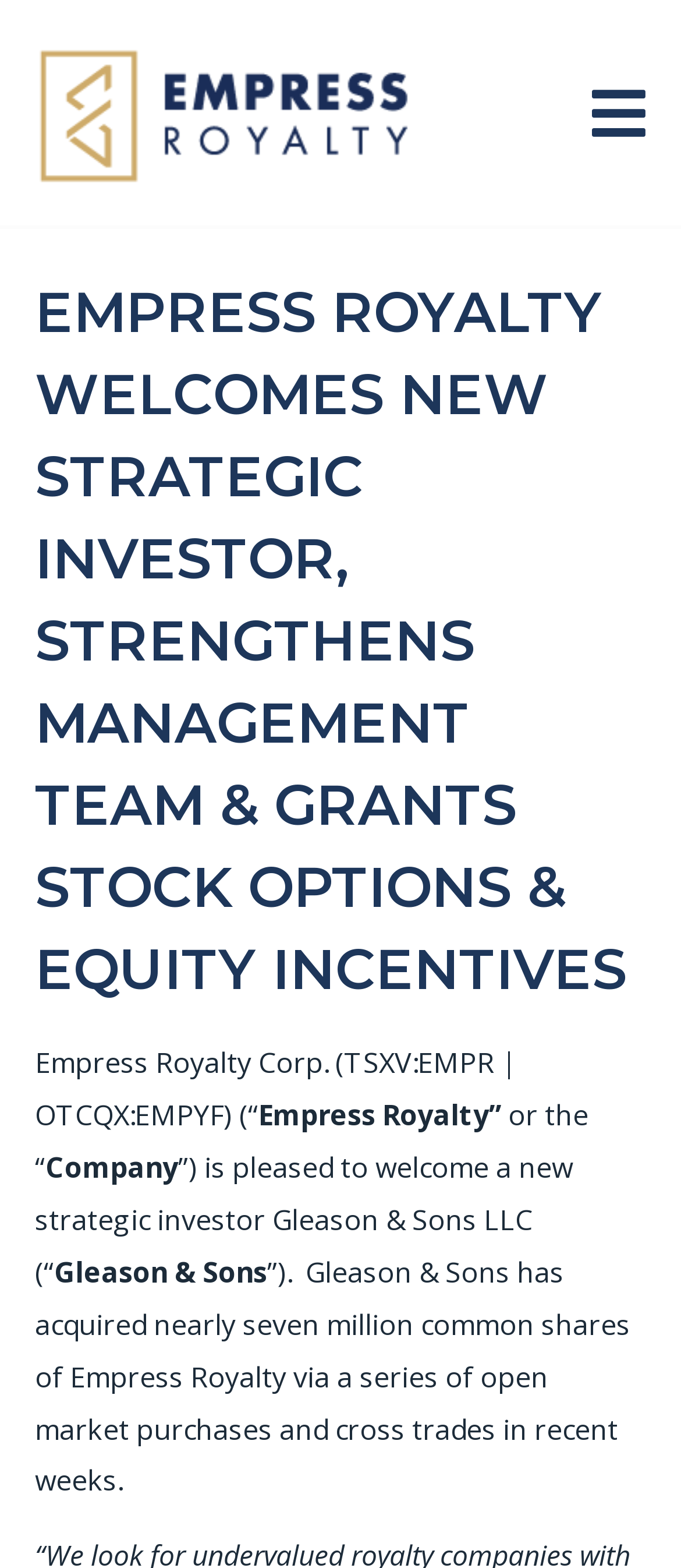Who is the new strategic investor?
Using the screenshot, give a one-word or short phrase answer.

Gleason & Sons LLC